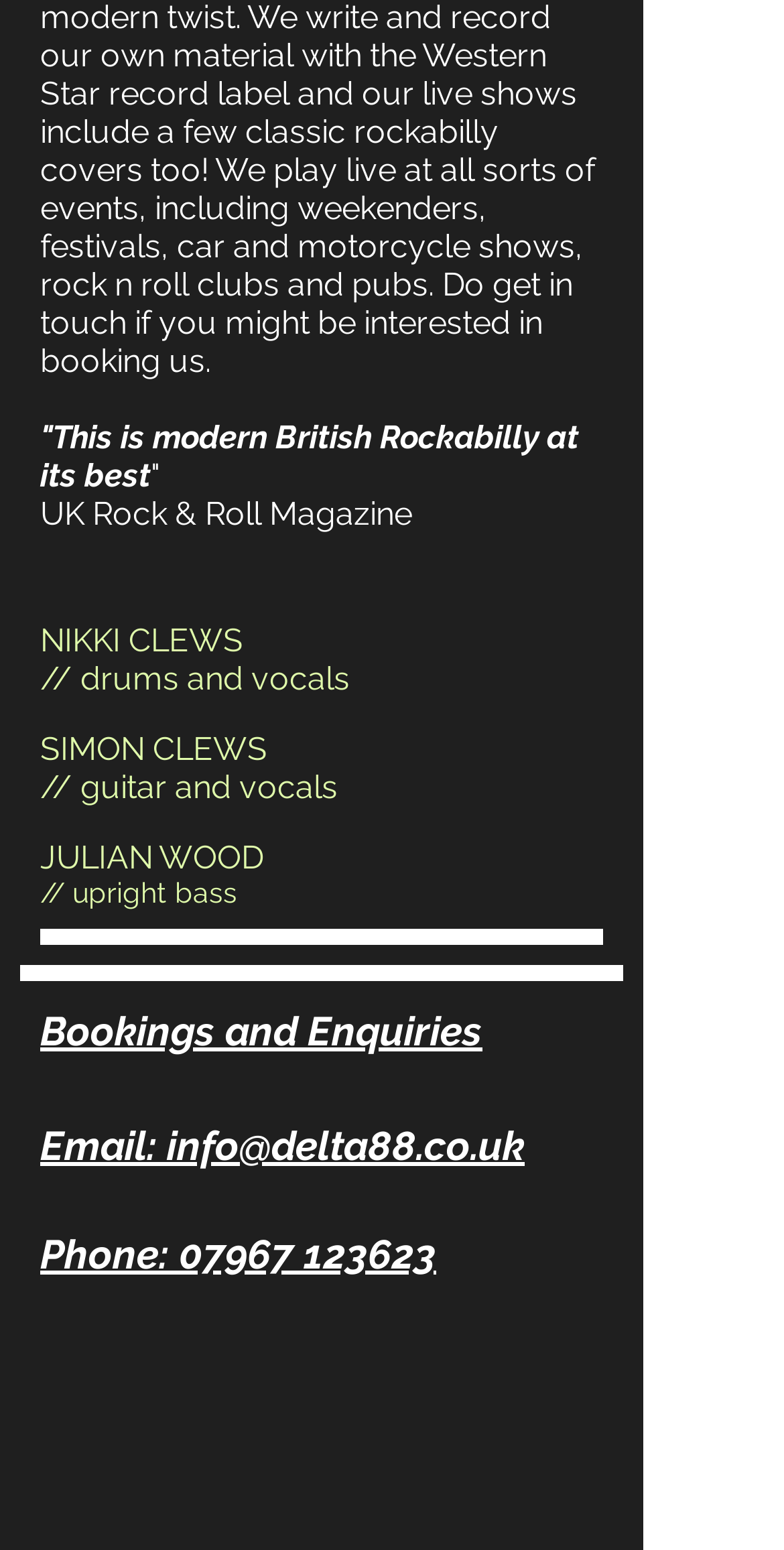Determine the bounding box for the HTML element described here: "info@delta88.co.uk". The coordinates should be given as [left, top, right, bottom] with each number being a float between 0 and 1.

[0.213, 0.724, 0.669, 0.755]